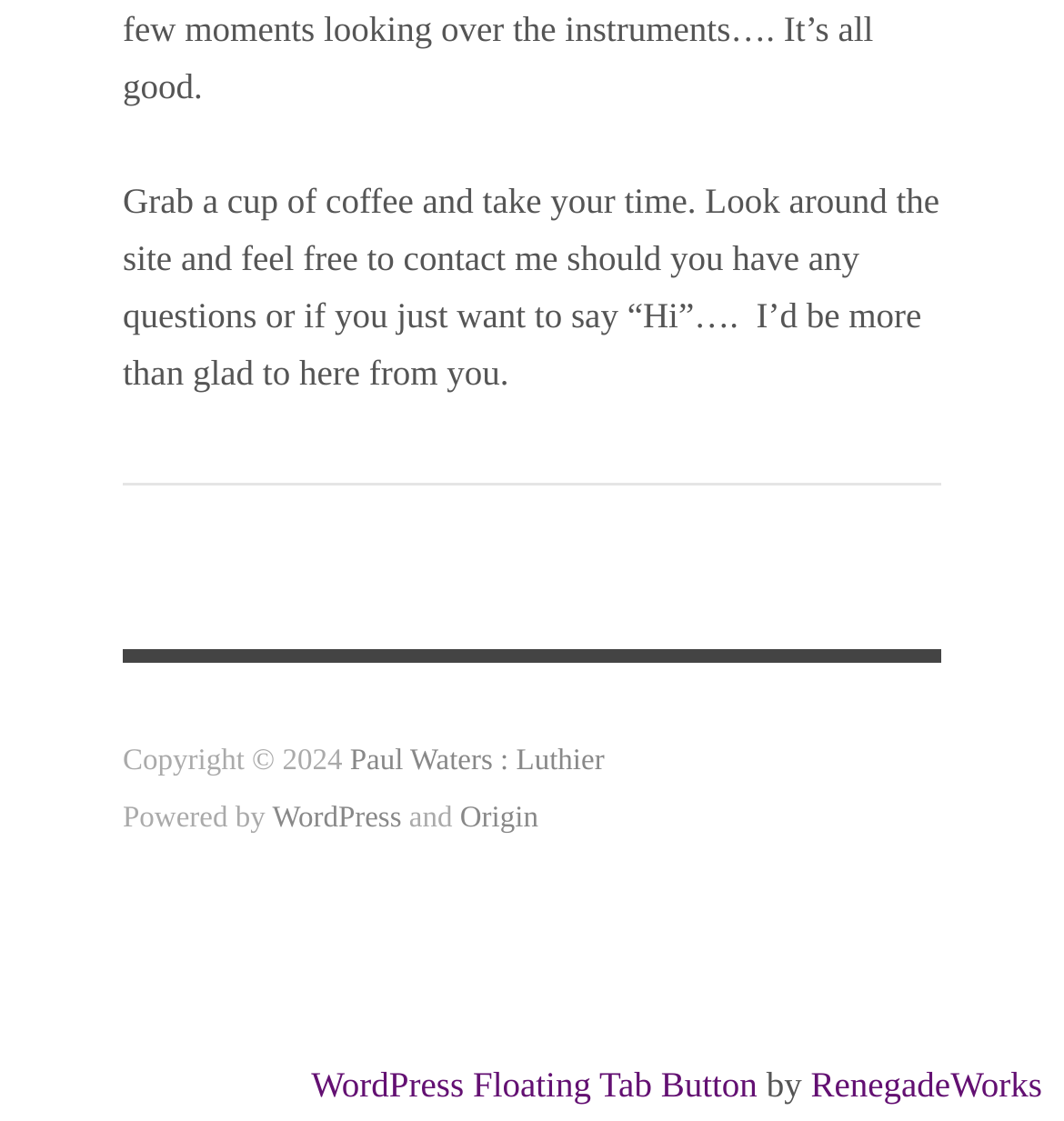Analyze the image and provide a detailed answer to the question: What is the copyright year of the website?

The answer can be found in the StaticText element 'Copyright © 2024' which indicates the copyright year of the website.